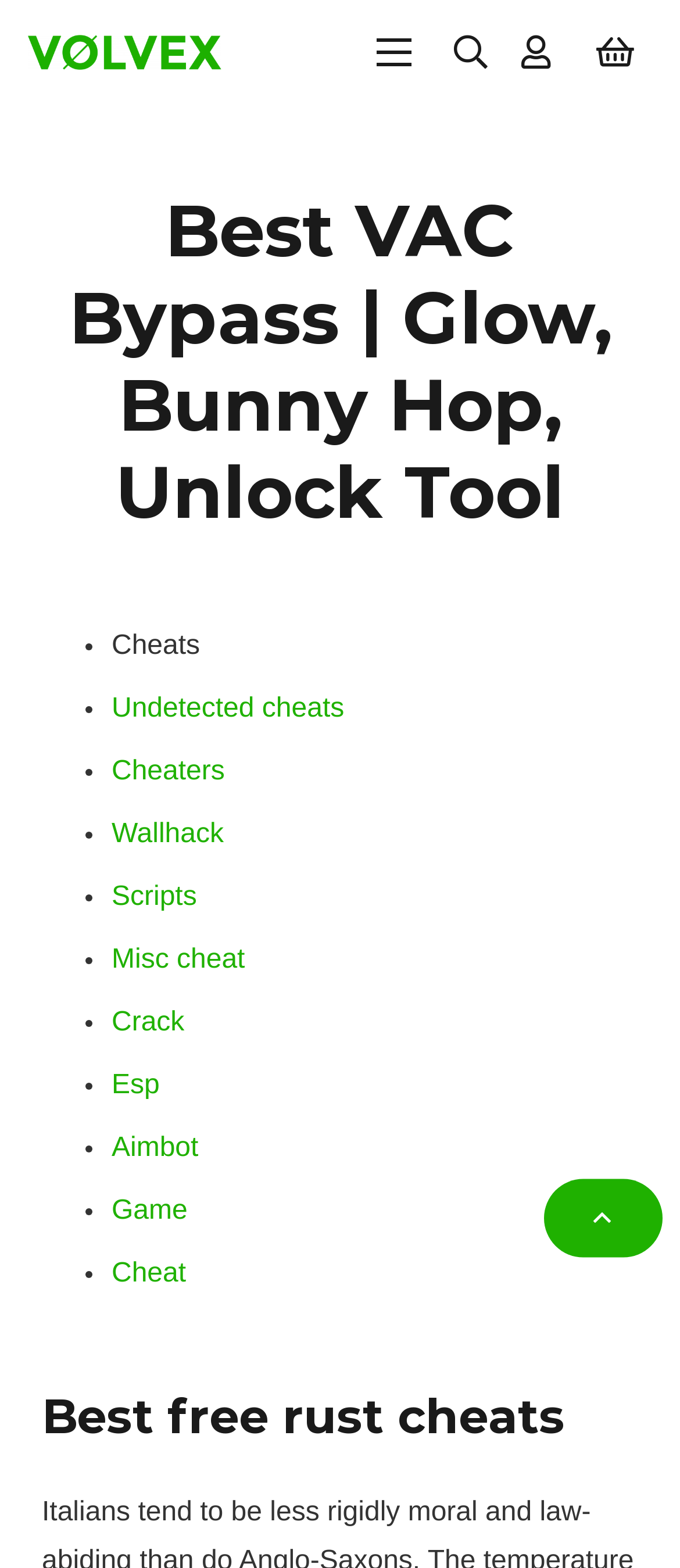Identify and extract the heading text of the webpage.

Best VAC Bypass | Glow, Bunny Hop, Unlock Tool